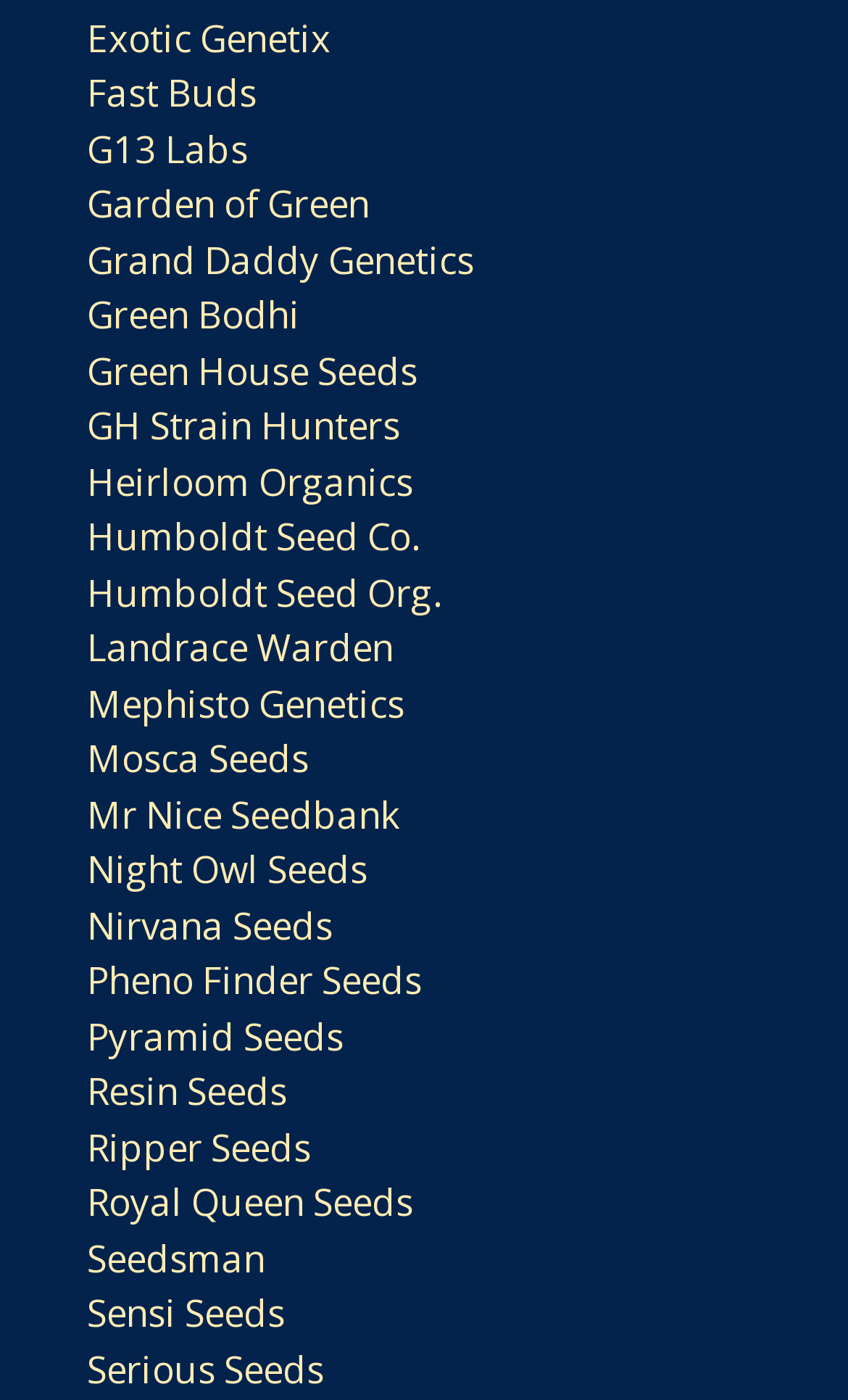Specify the bounding box coordinates of the element's region that should be clicked to achieve the following instruction: "visit Exotic Genetix website". The bounding box coordinates consist of four float numbers between 0 and 1, in the format [left, top, right, bottom].

[0.103, 0.009, 0.39, 0.045]